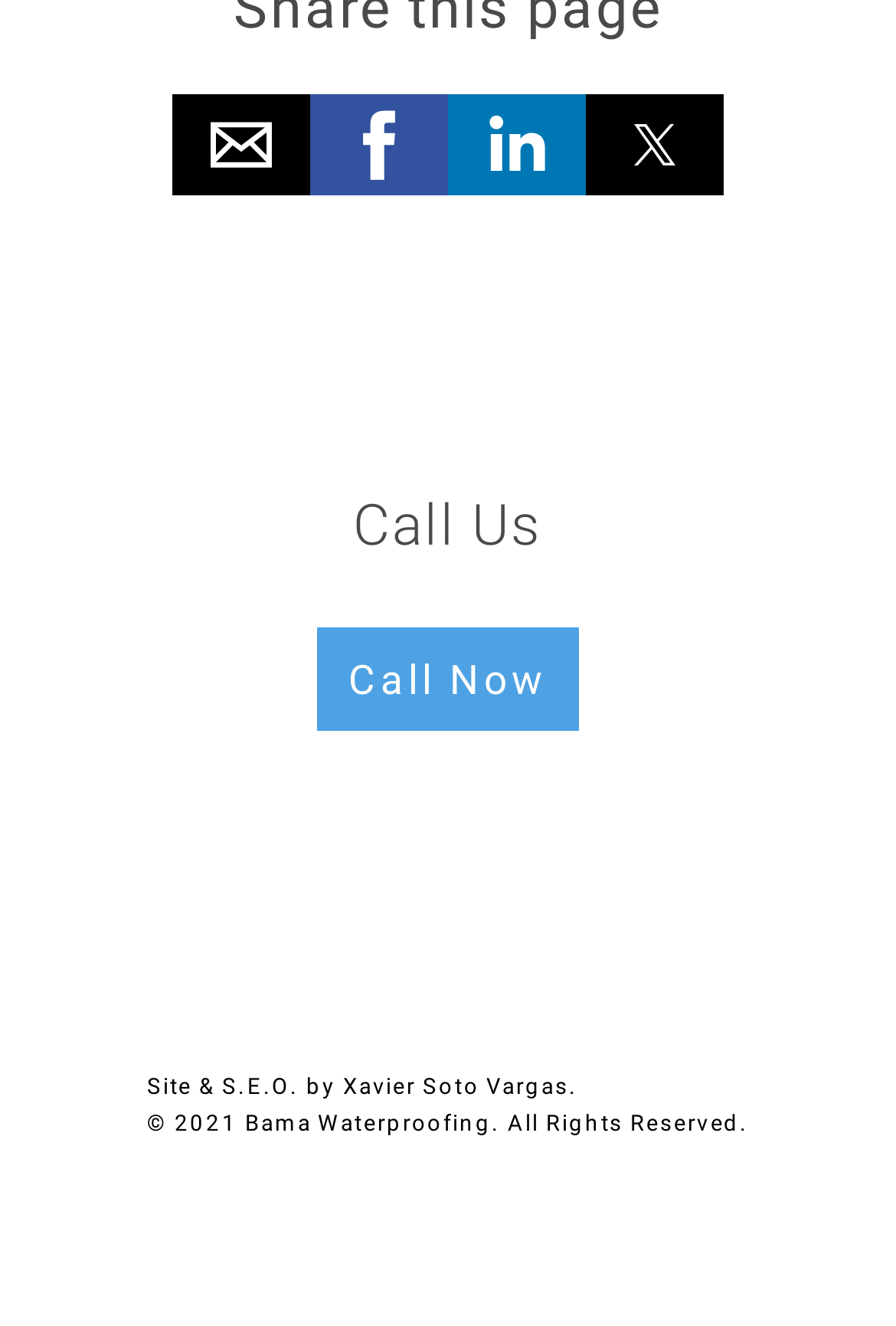Respond to the following question with a brief word or phrase:
What is the text of the heading above the 'Call Now' link?

Call Us